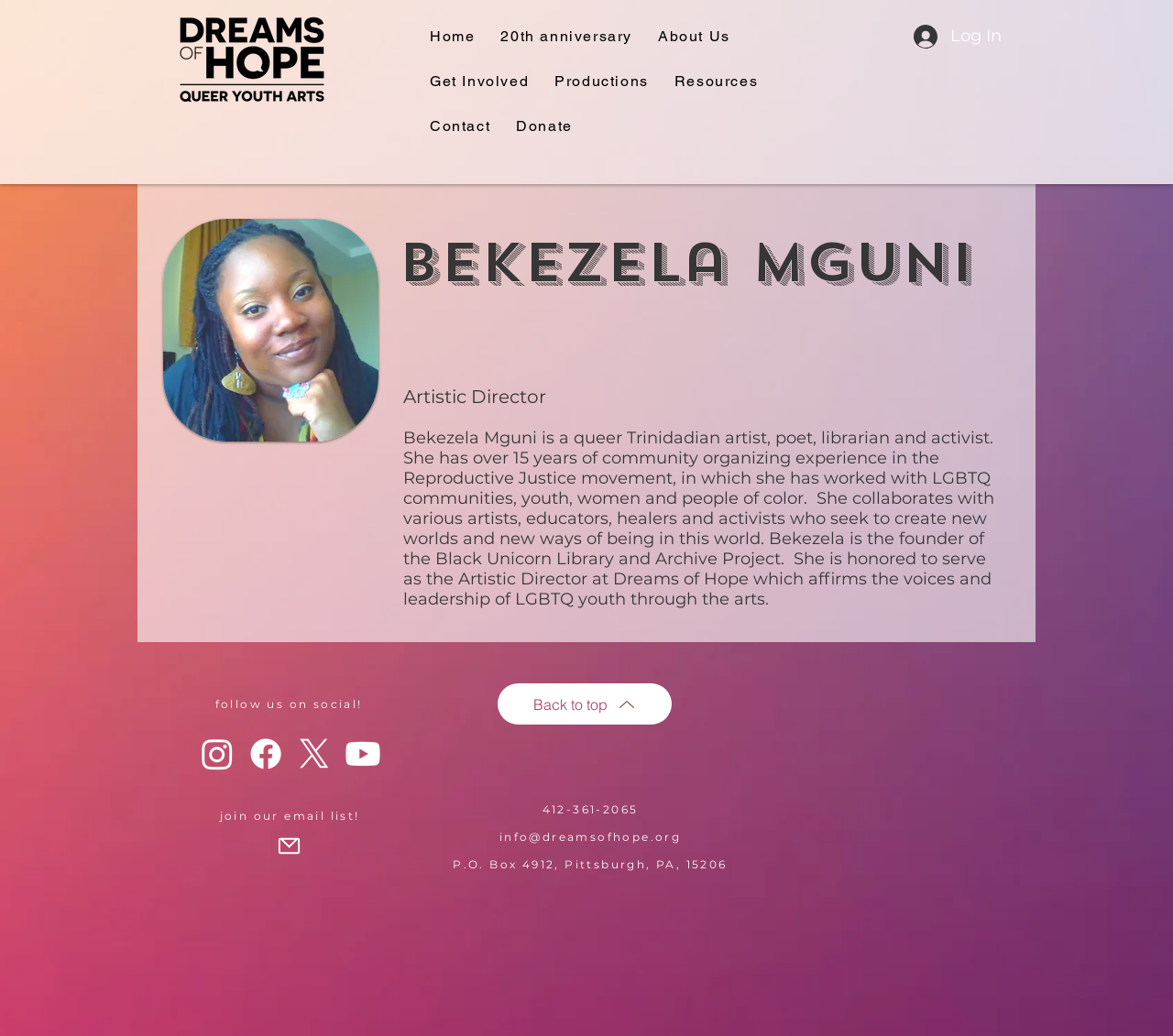What is the address provided on the webpage? Look at the image and give a one-word or short phrase answer.

P.O. Box 4912, Pittsburgh, PA, 15206